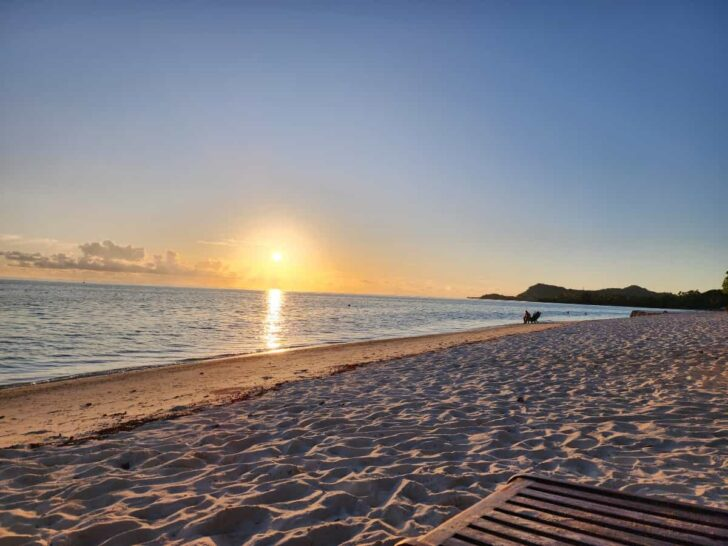Analyze the image and provide a detailed caption.

The image captures a stunning sunset at Matira Beach, widely regarded as one of the most beautiful beaches in the world. The scene showcases soft, powdery white sand meeting the tranquil, turquoise waters of the lagoon, with gentle waves lapping at the shore. In the foreground, the beach extends gracefully, leading the viewer's gaze toward the horizon where the sun, a vibrant orb of orange and yellow, begins its descent, casting a golden glow across the scene. In the background, the silhouette of a distant mountain adds a mystical touch to the landscape, while the sky transitions from blue to warm pastel hues, enhancing the serene and idyllic atmosphere of this paradisiacal location. Matira Beach is not just a feast for the senses; it embodies the unique natural beauty and captivating energy that draws visitors from around the globe.